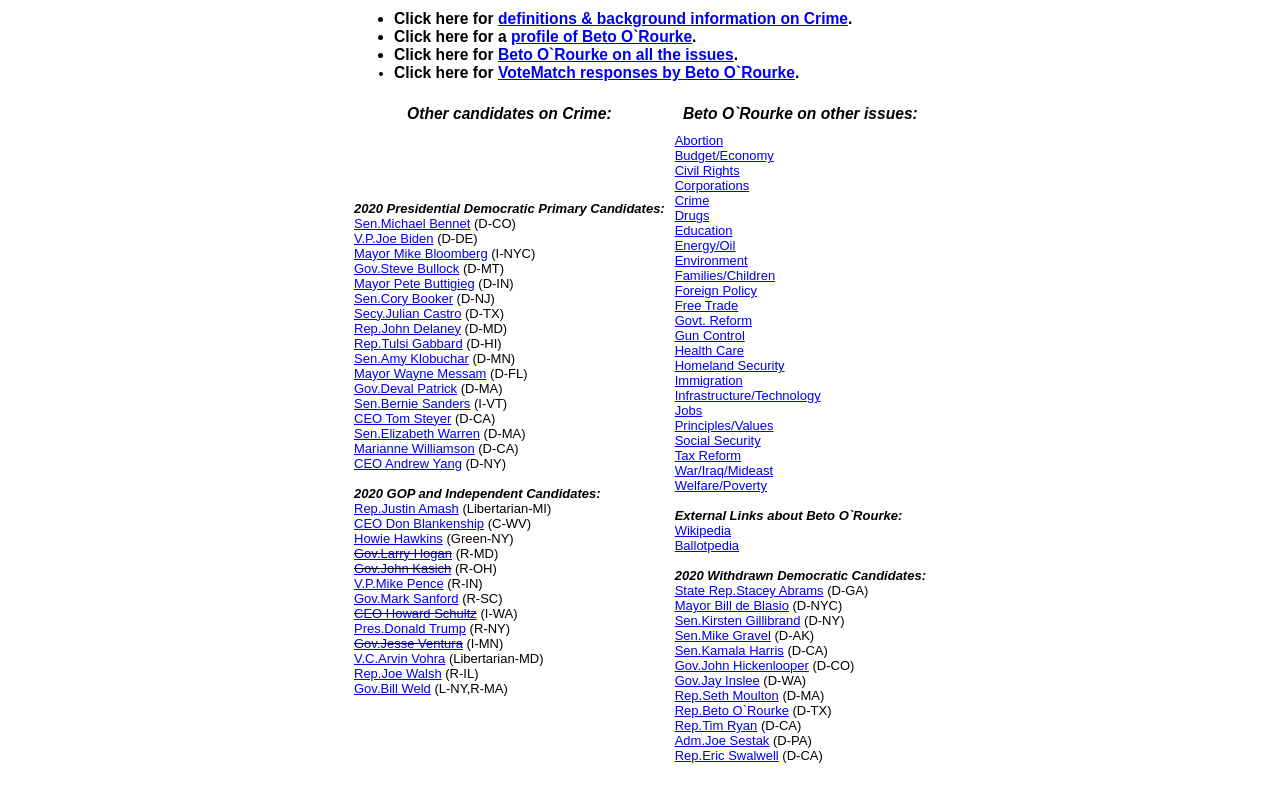Specify the bounding box coordinates of the area to click in order to execute this command: 'Learn about other candidates on Crime'. The coordinates should consist of four float numbers ranging from 0 to 1, and should be formatted as [left, top, right, bottom].

[0.277, 0.132, 0.519, 0.155]